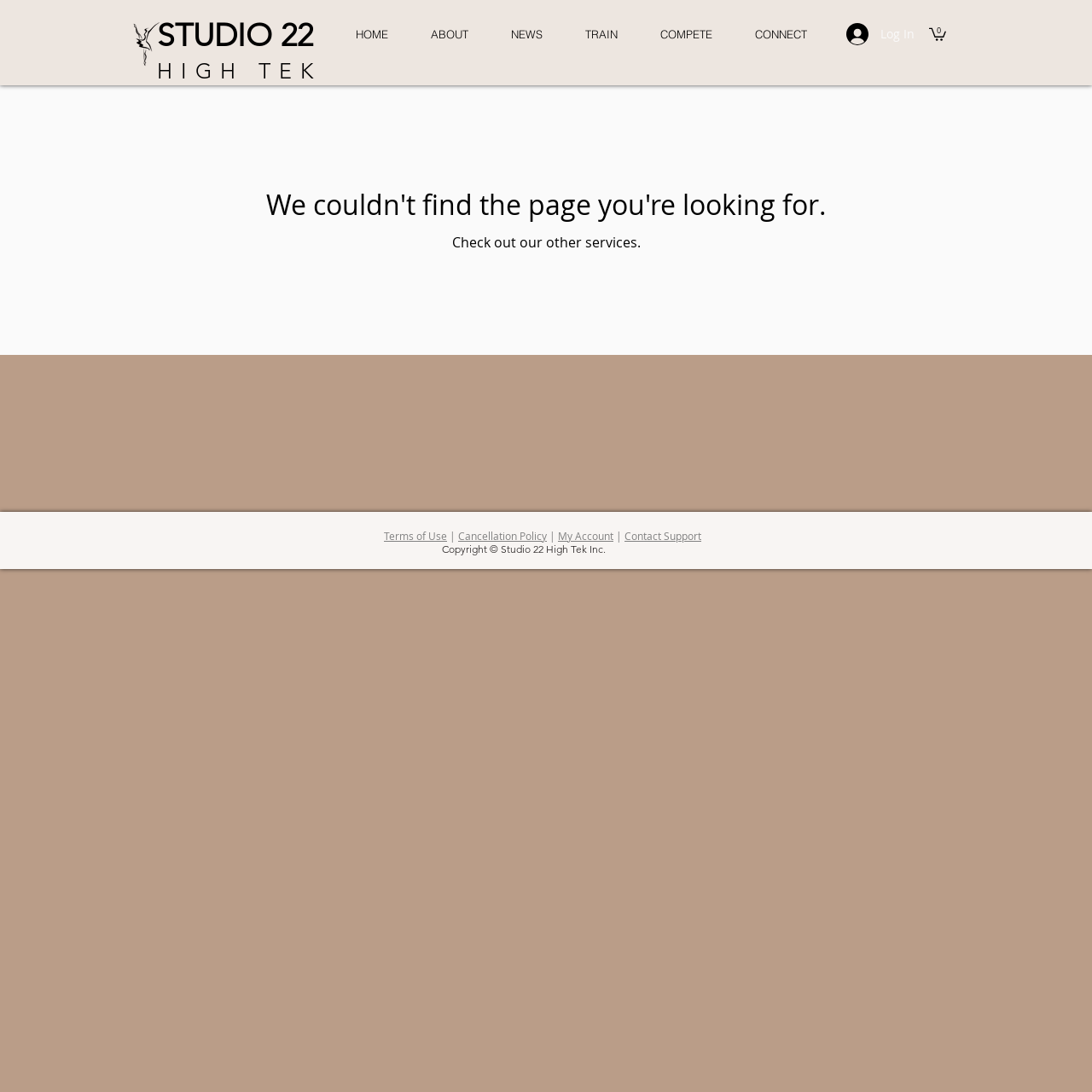Determine the bounding box coordinates for the clickable element to execute this instruction: "Click the Log In button". Provide the coordinates as four float numbers between 0 and 1, i.e., [left, top, right, bottom].

[0.764, 0.016, 0.846, 0.046]